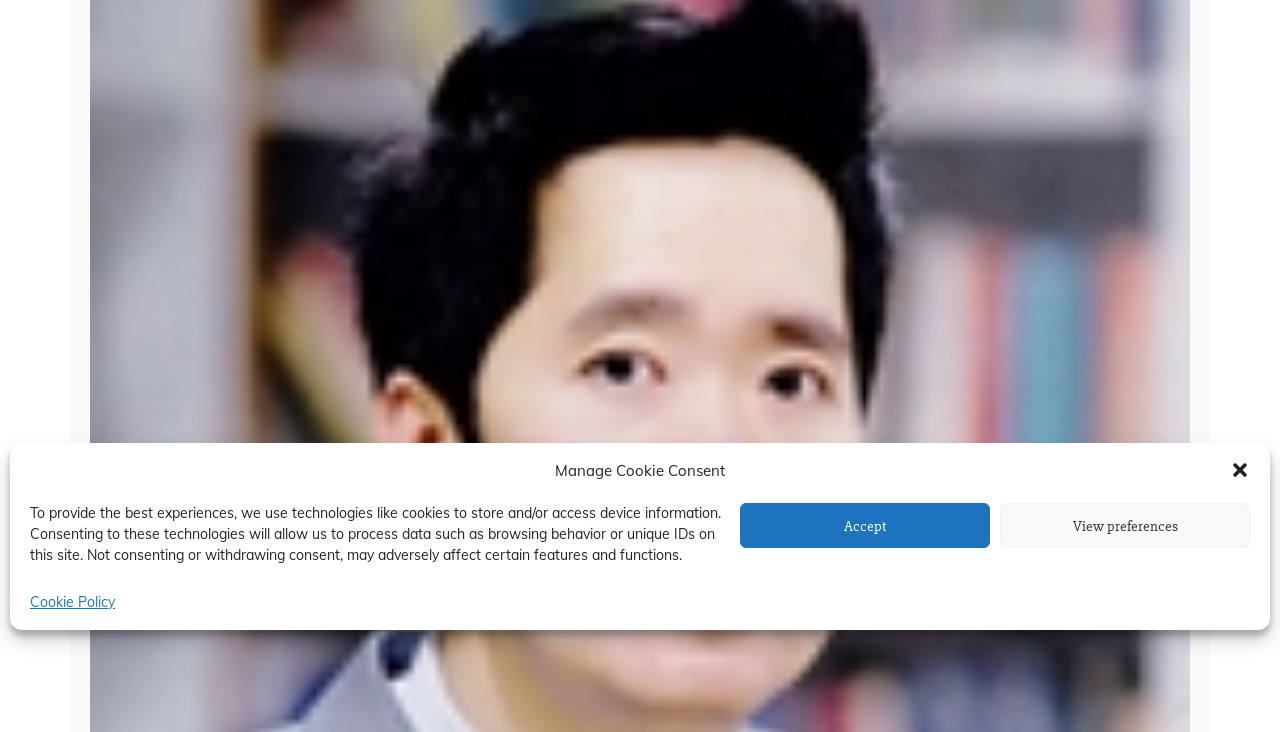Find the coordinates for the bounding box of the element with this description: "Cookie Policy".

[0.023, 0.808, 0.09, 0.84]